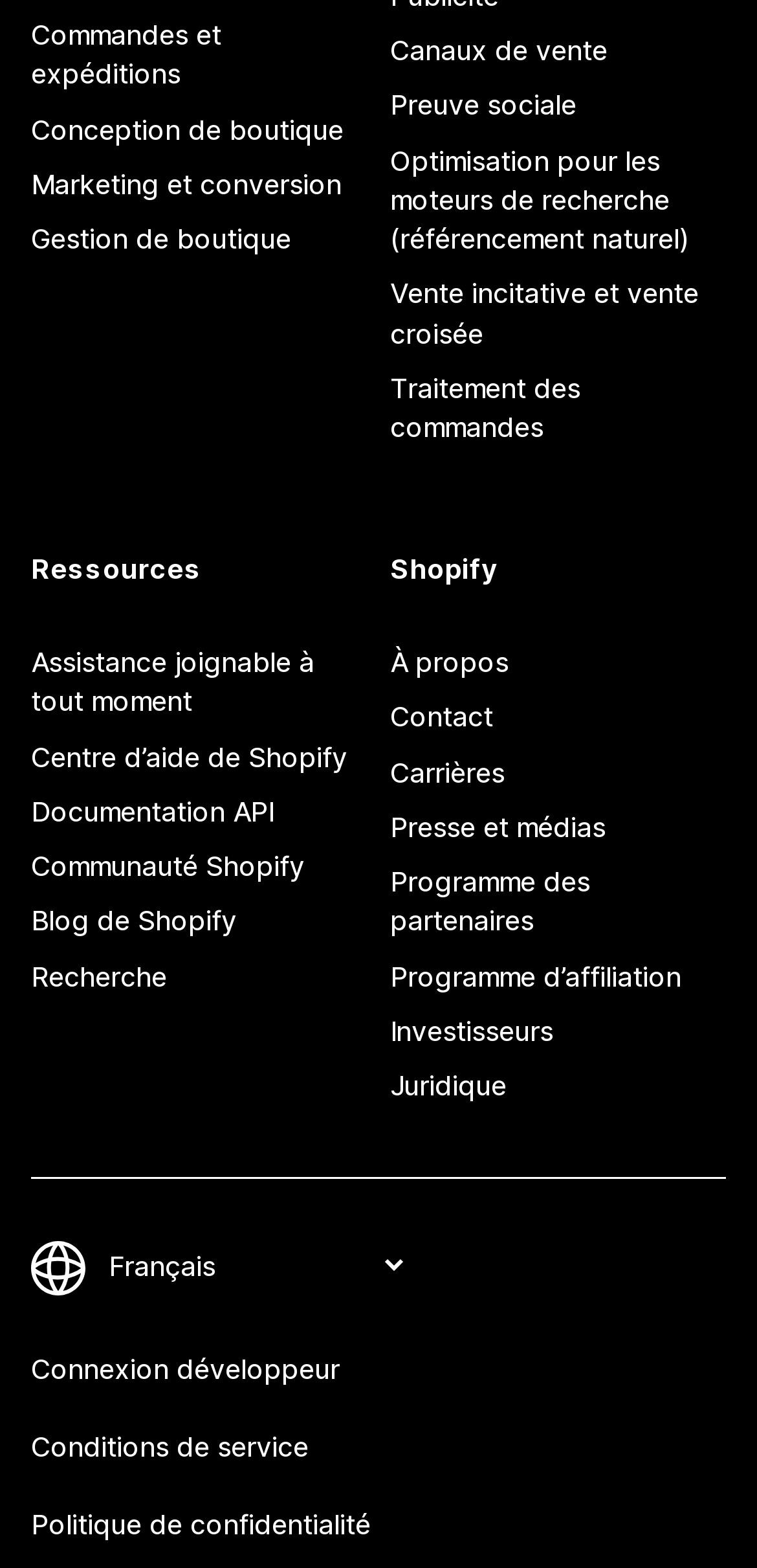For the following element description, predict the bounding box coordinates in the format (top-left x, top-left y, bottom-right x, bottom-right y). All values should be floating point numbers between 0 and 1. Description: Communities & Collections

None